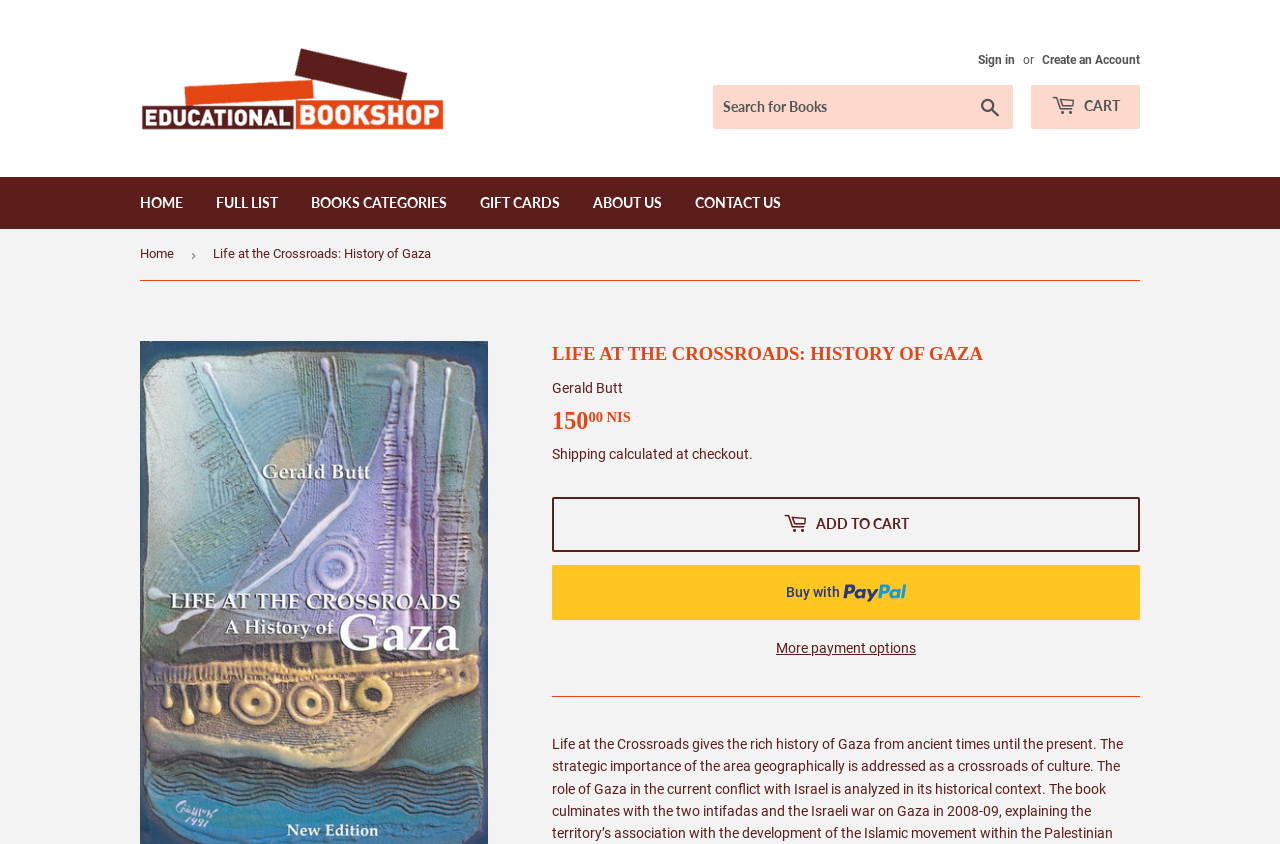Please identify the bounding box coordinates of the clickable area that will fulfill the following instruction: "Read about Ross Stores surges on good quarterly results". The coordinates should be in the format of four float numbers between 0 and 1, i.e., [left, top, right, bottom].

None